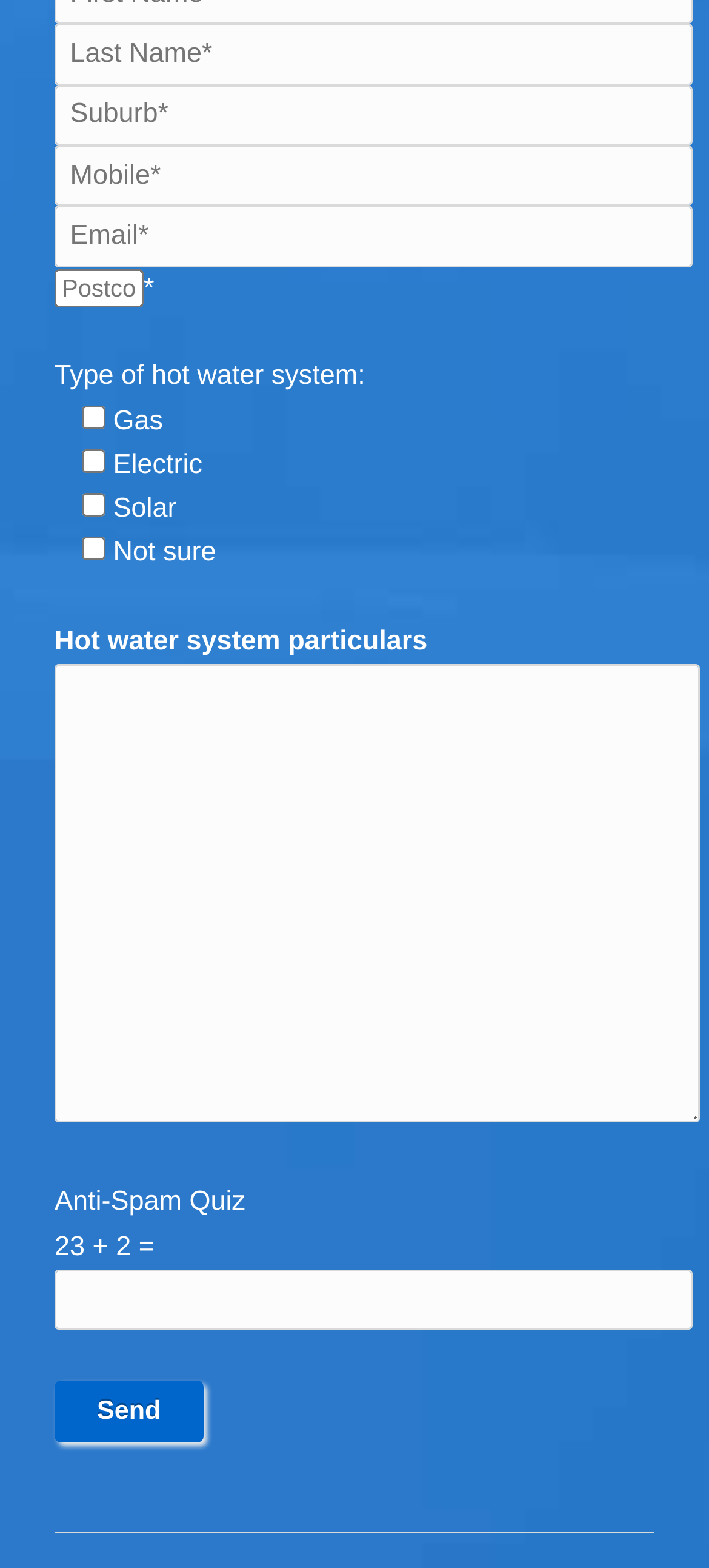Extract the bounding box coordinates for the UI element described as: "name="last-name" placeholder="Last Name*"".

[0.077, 0.016, 0.977, 0.054]